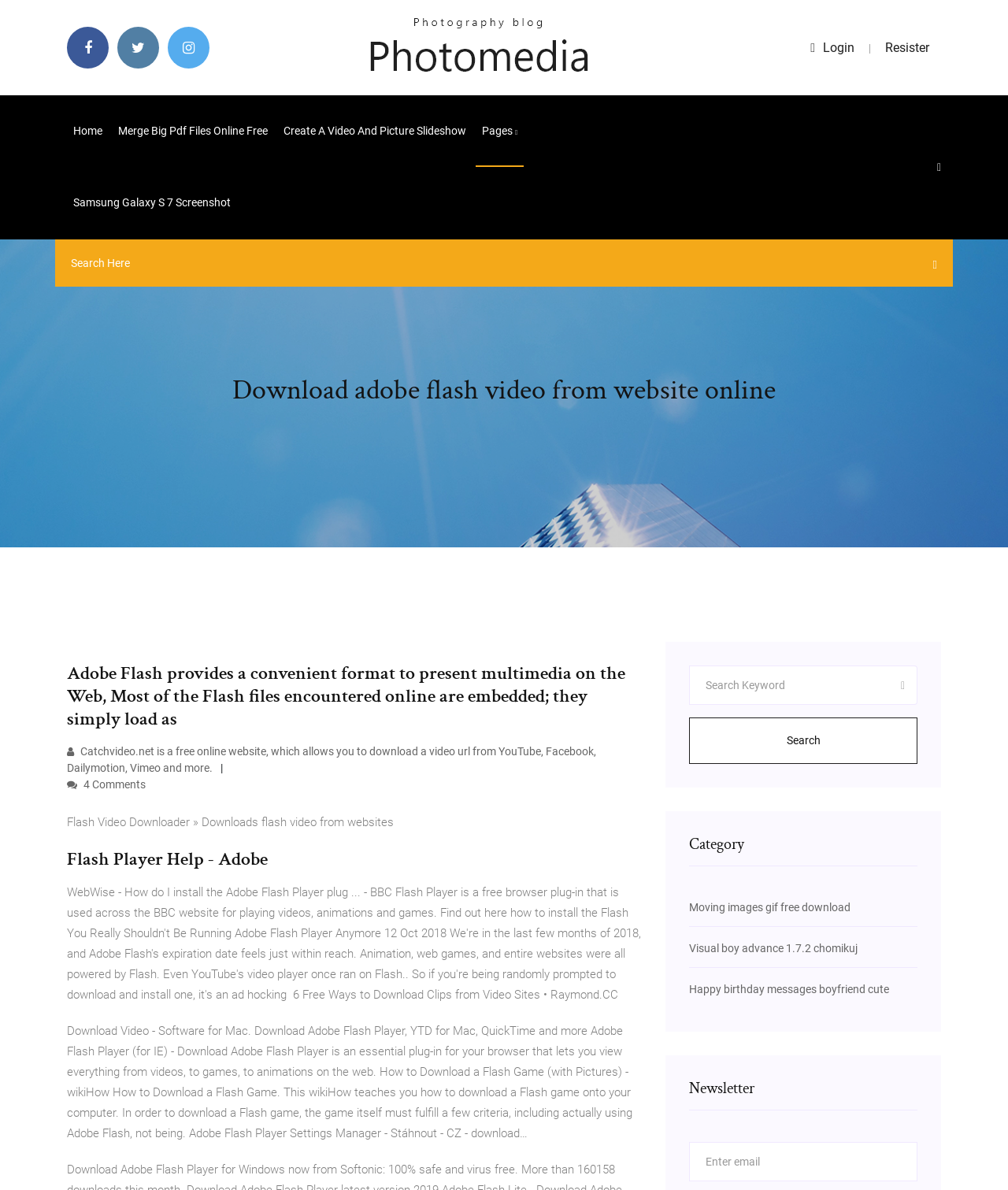Identify the bounding box for the element characterized by the following description: "placeholder="Enter email"".

[0.684, 0.96, 0.91, 0.993]